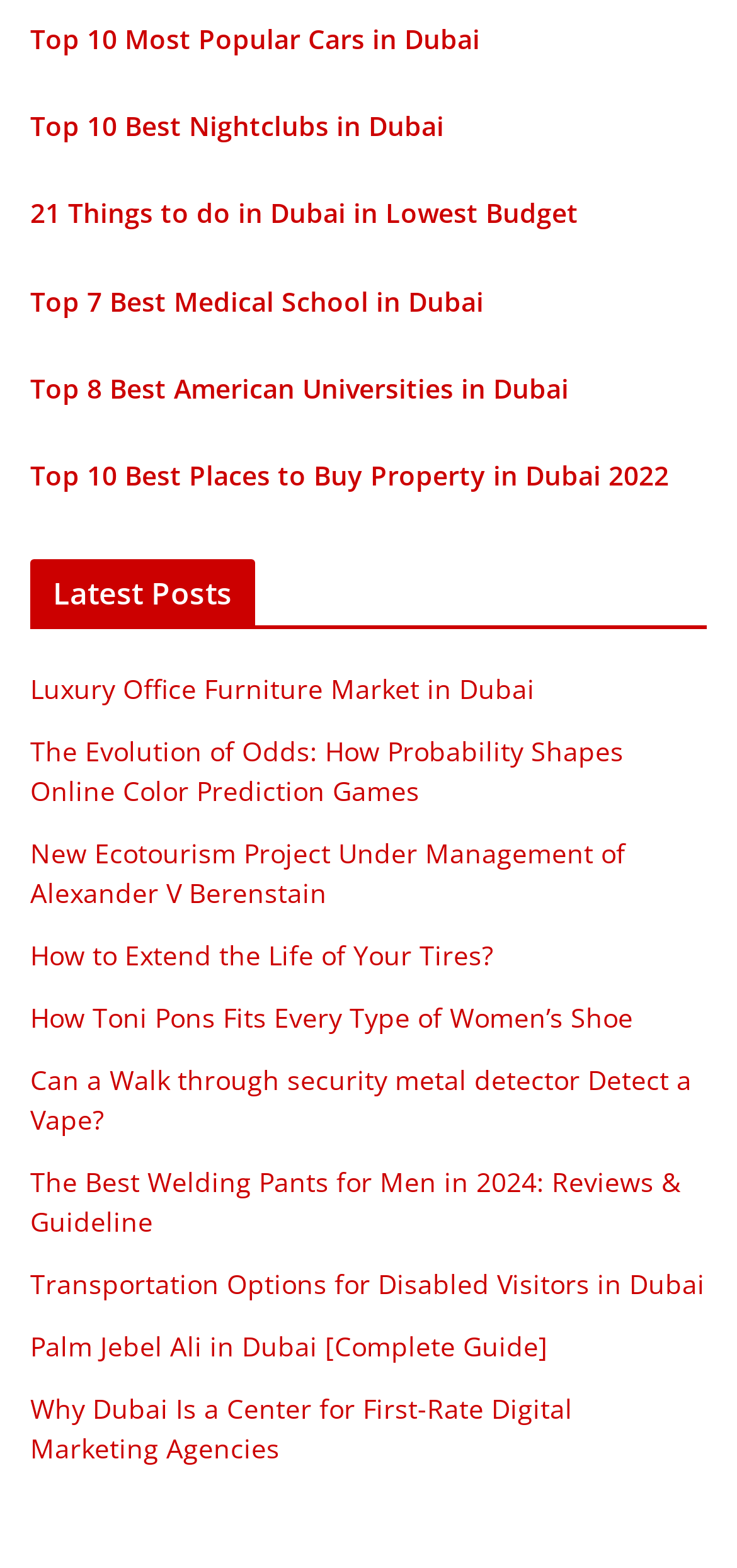Carefully observe the image and respond to the question with a detailed answer:
Is there a section for latest posts?

I found a heading element with the text 'Latest Posts', which indicates that there is a section for latest posts on the webpage.